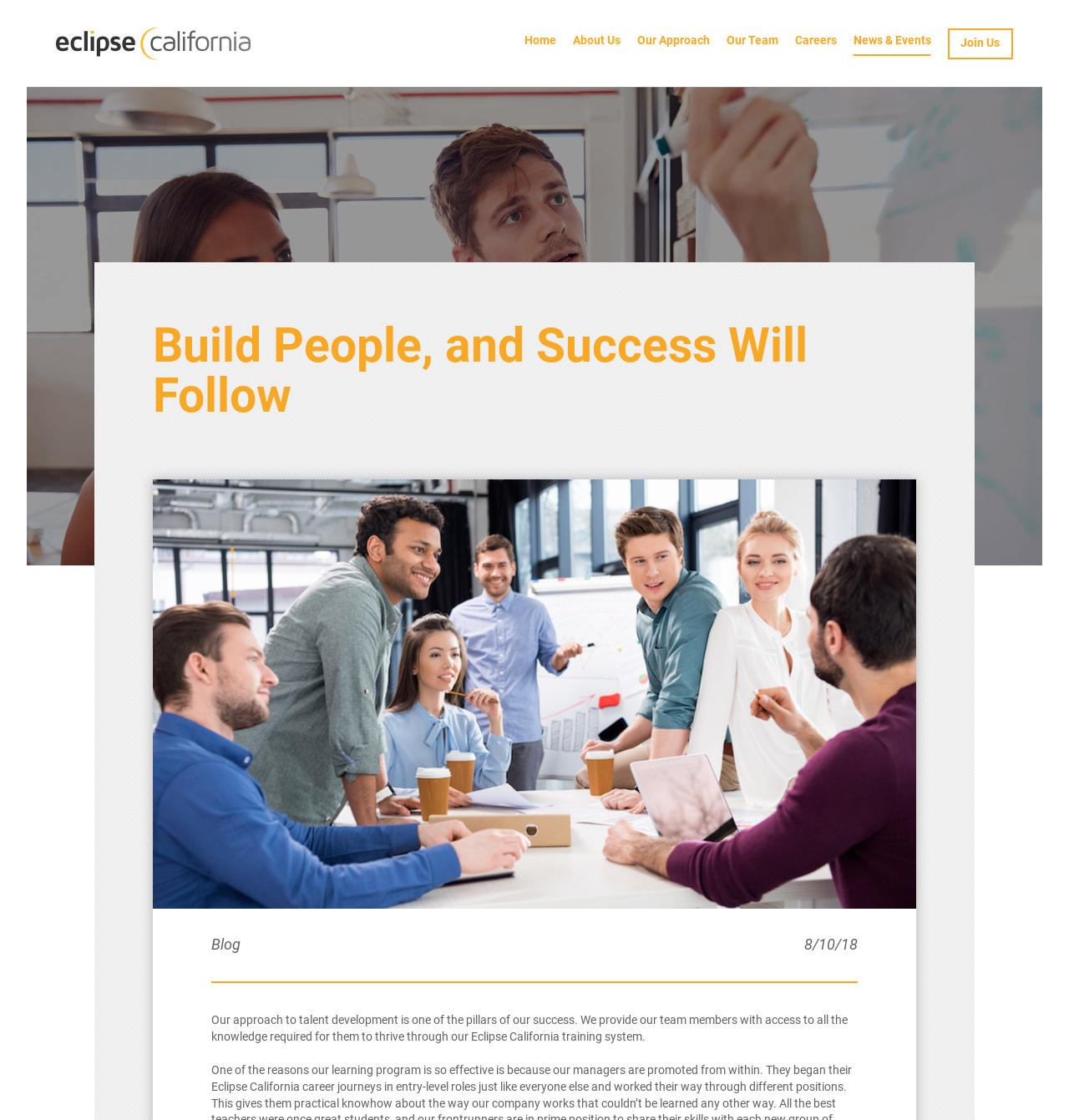Explain in detail what is displayed on the webpage.

The webpage is about Eclipse California, a company that emphasizes the importance of training and development for building a successful business. At the top left corner, there is the Eclipse California logo, which is a clickable link. 

To the right of the logo, there is a navigation menu with seven links: Home, About Us, Our Approach, Our Team, Careers, News & Events, and Join Us. These links are positioned horizontally, with Home on the left and Join Us on the right.

Below the navigation menu, there is a large header section that spans the entire width of the page. Within this section, there is a heading that reads "Build People, and Success Will Follow", which is also a clickable link. Below the heading, there is a large image that takes up most of the header section.

On the left side of the page, there is a section with a label "Blog" and a date "8/10/18". Below this section, there is a paragraph of text that describes Eclipse California's approach to talent development, highlighting their training system as a key factor in their success.